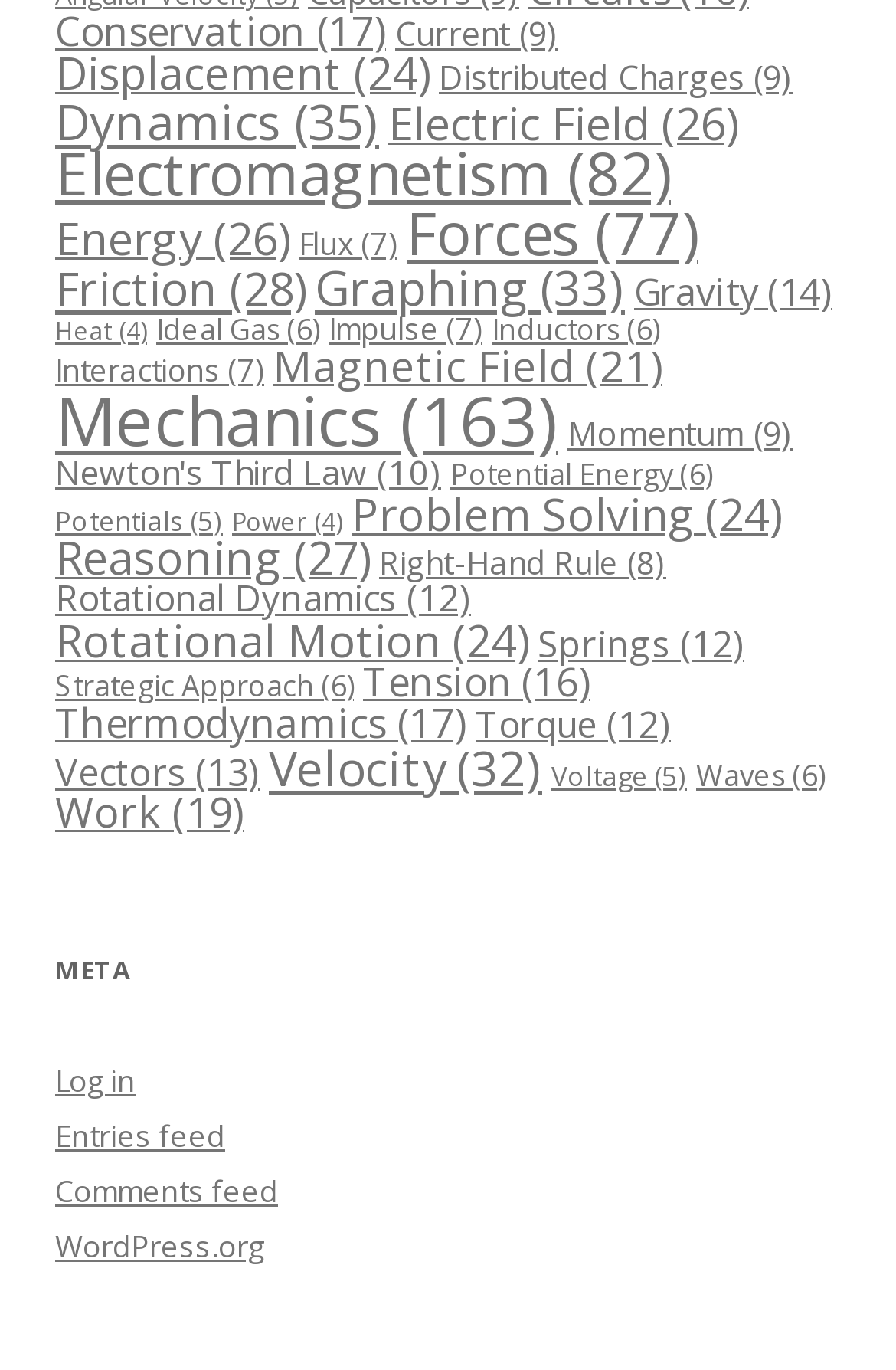Provide a short answer using a single word or phrase for the following question: 
What is the topic with the most items?

Mechanics